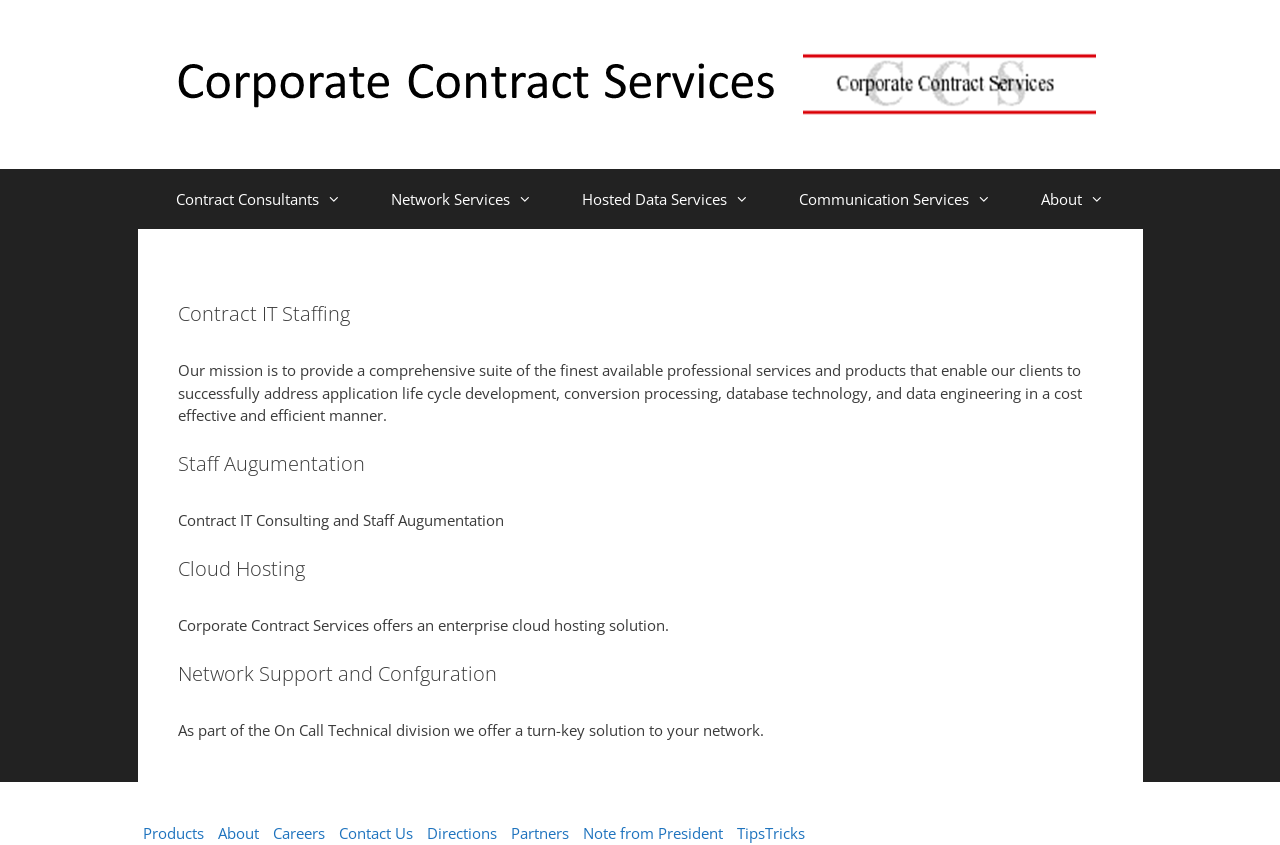Find and indicate the bounding box coordinates of the region you should select to follow the given instruction: "View Products".

[0.111, 0.973, 0.159, 0.997]